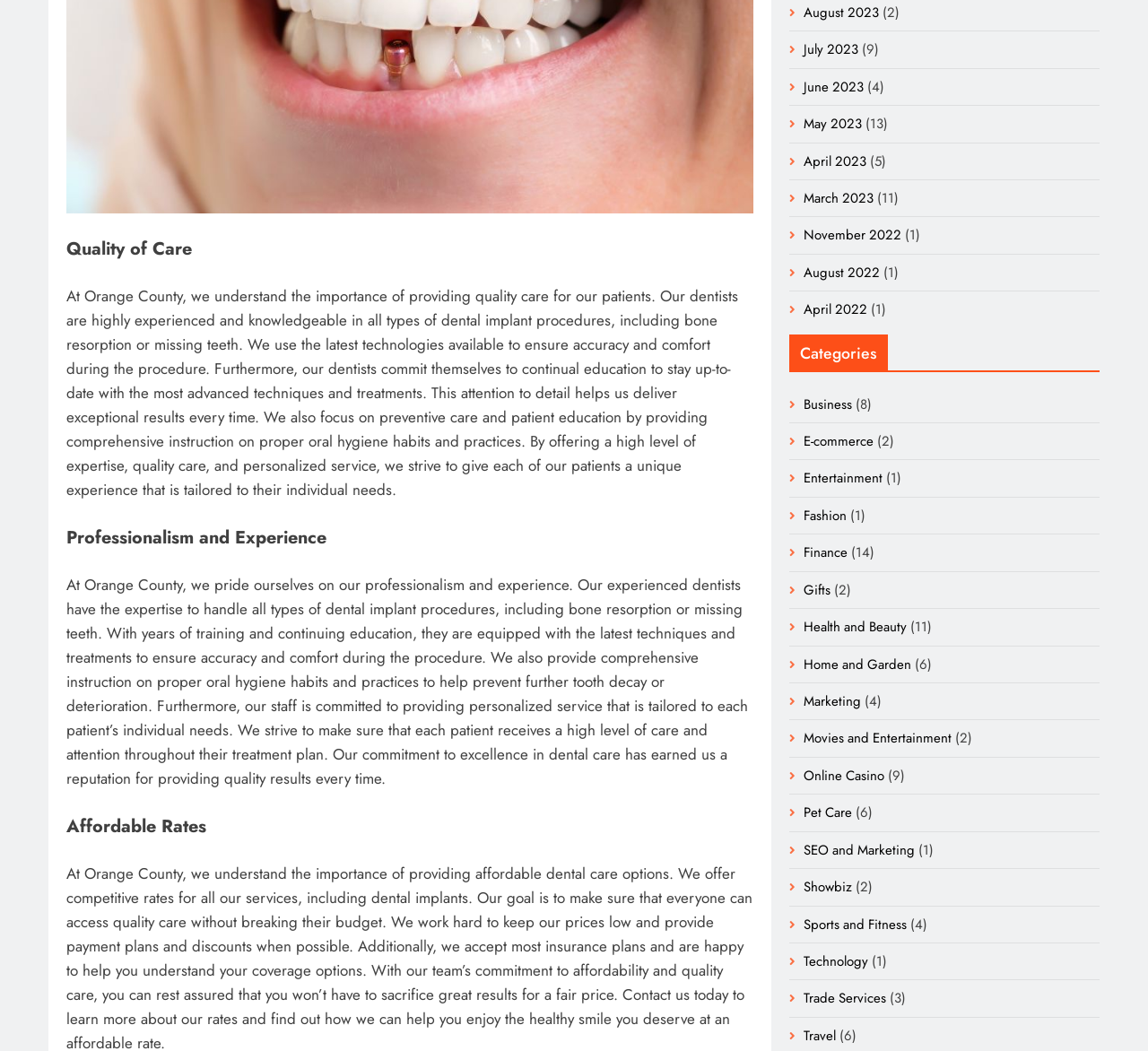Please locate the bounding box coordinates of the element that should be clicked to achieve the given instruction: "View 'Health and Beauty' category".

[0.7, 0.587, 0.79, 0.606]